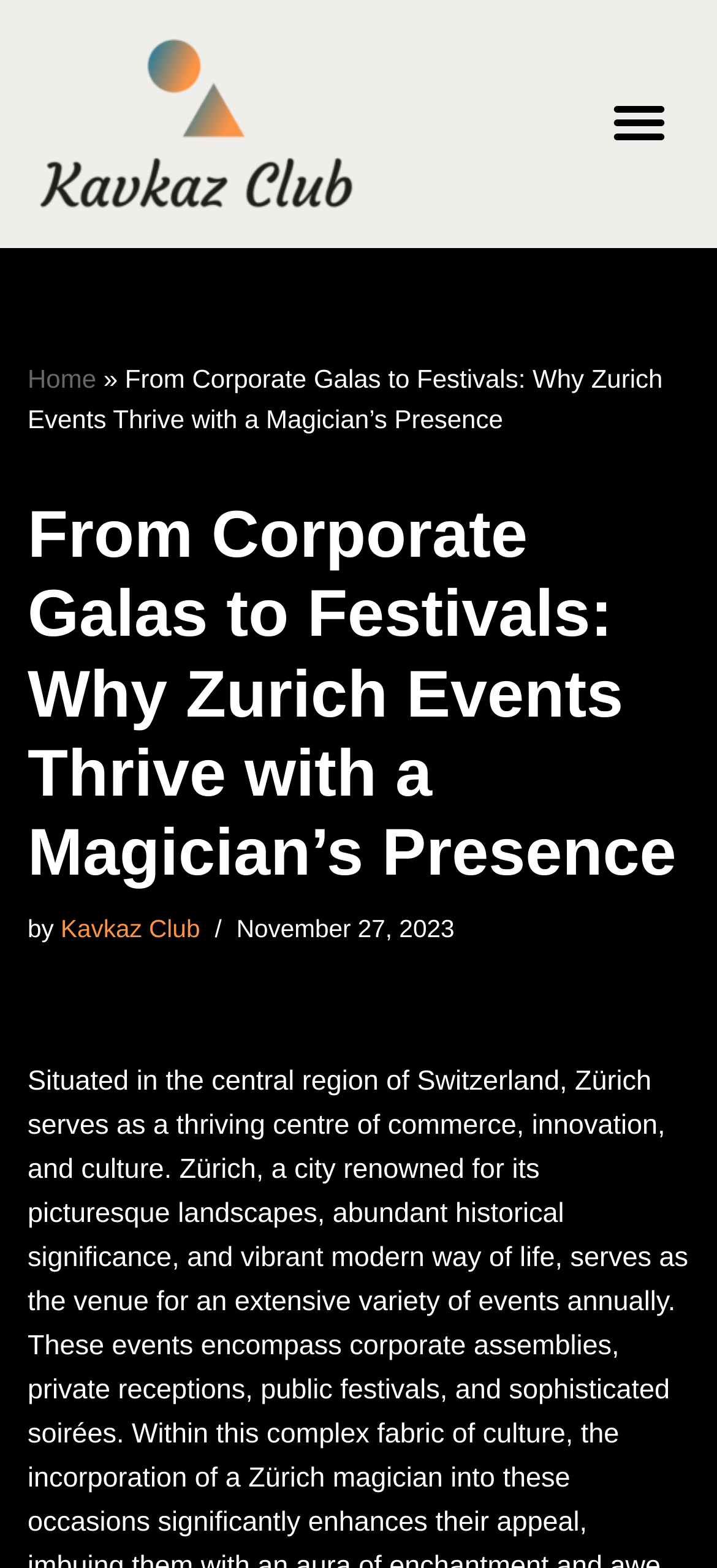Refer to the screenshot and answer the following question in detail:
What is the purpose of the button in the top right corner?

I found the answer by looking at the button element in the top right corner, which has a description 'Menu Toggle' and is not expanded, indicating that it toggles the menu.